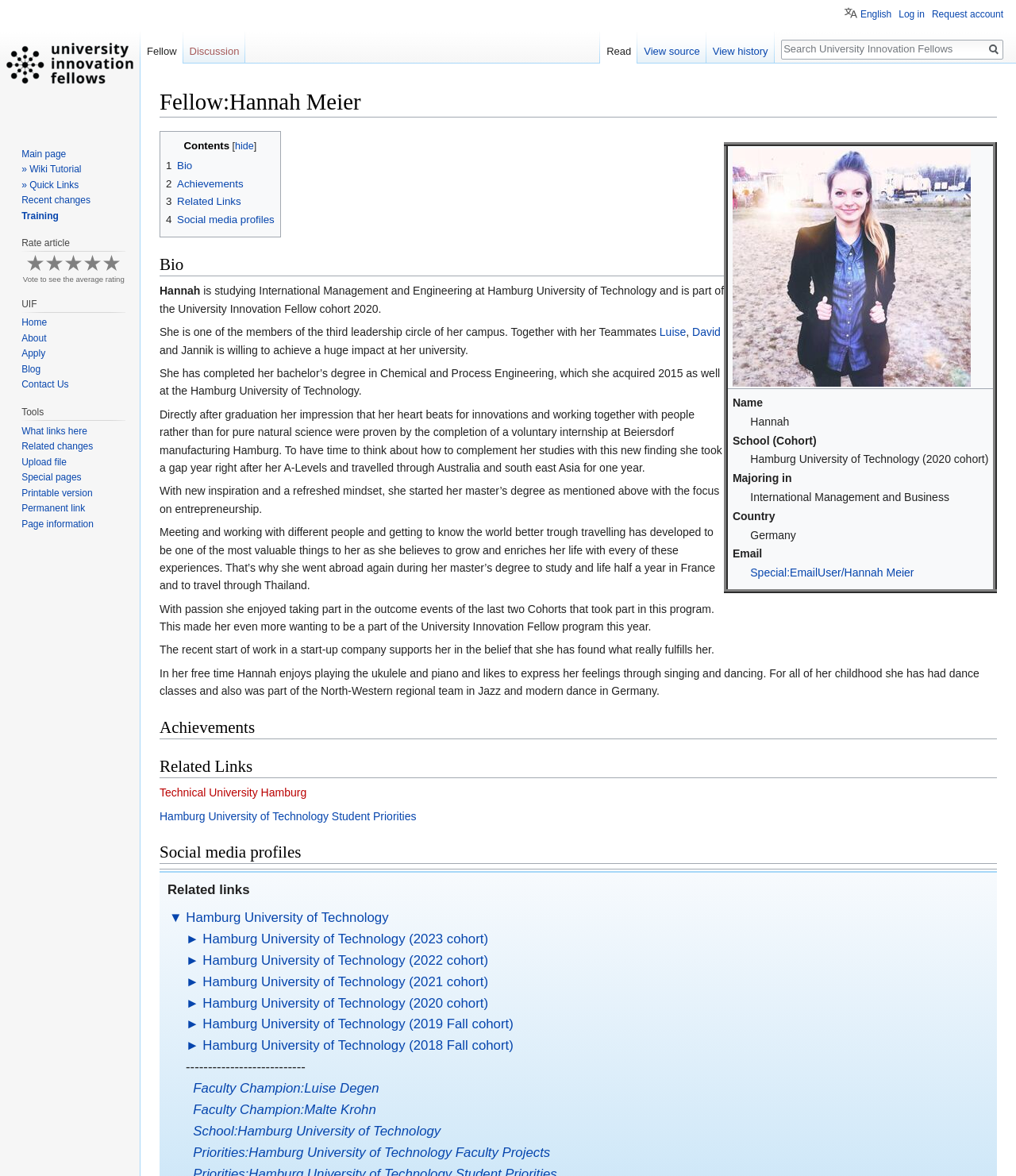Provide a single word or phrase to answer the given question: 
What is the name of the program Hannah is part of?

University Innovation Fellow